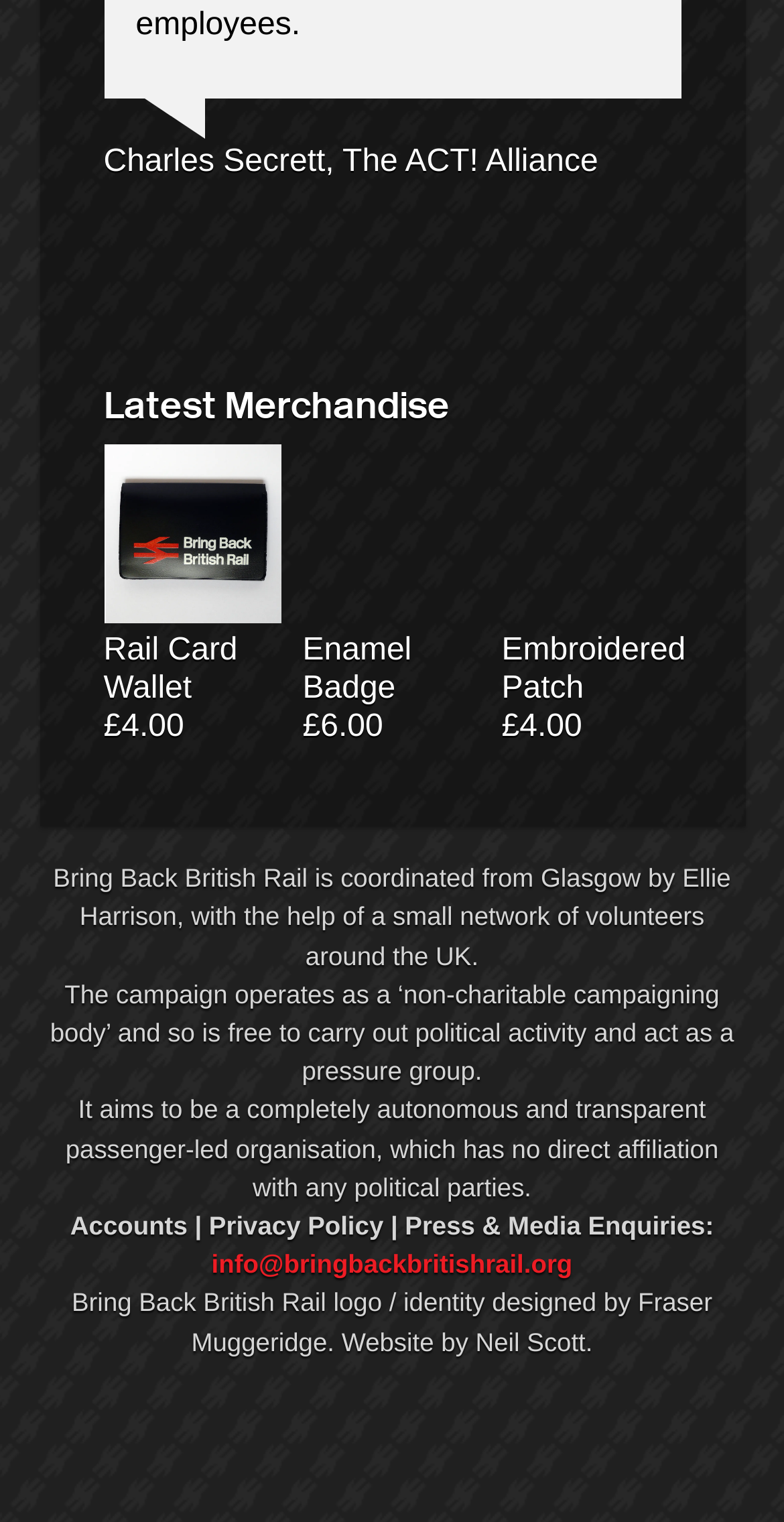Locate the bounding box coordinates of the clickable region necessary to complete the following instruction: "Click on the link to view Naomi Klein's profile". Provide the coordinates in the format of four float numbers between 0 and 1, i.e., [left, top, right, bottom].

[0.132, 0.222, 0.476, 0.244]